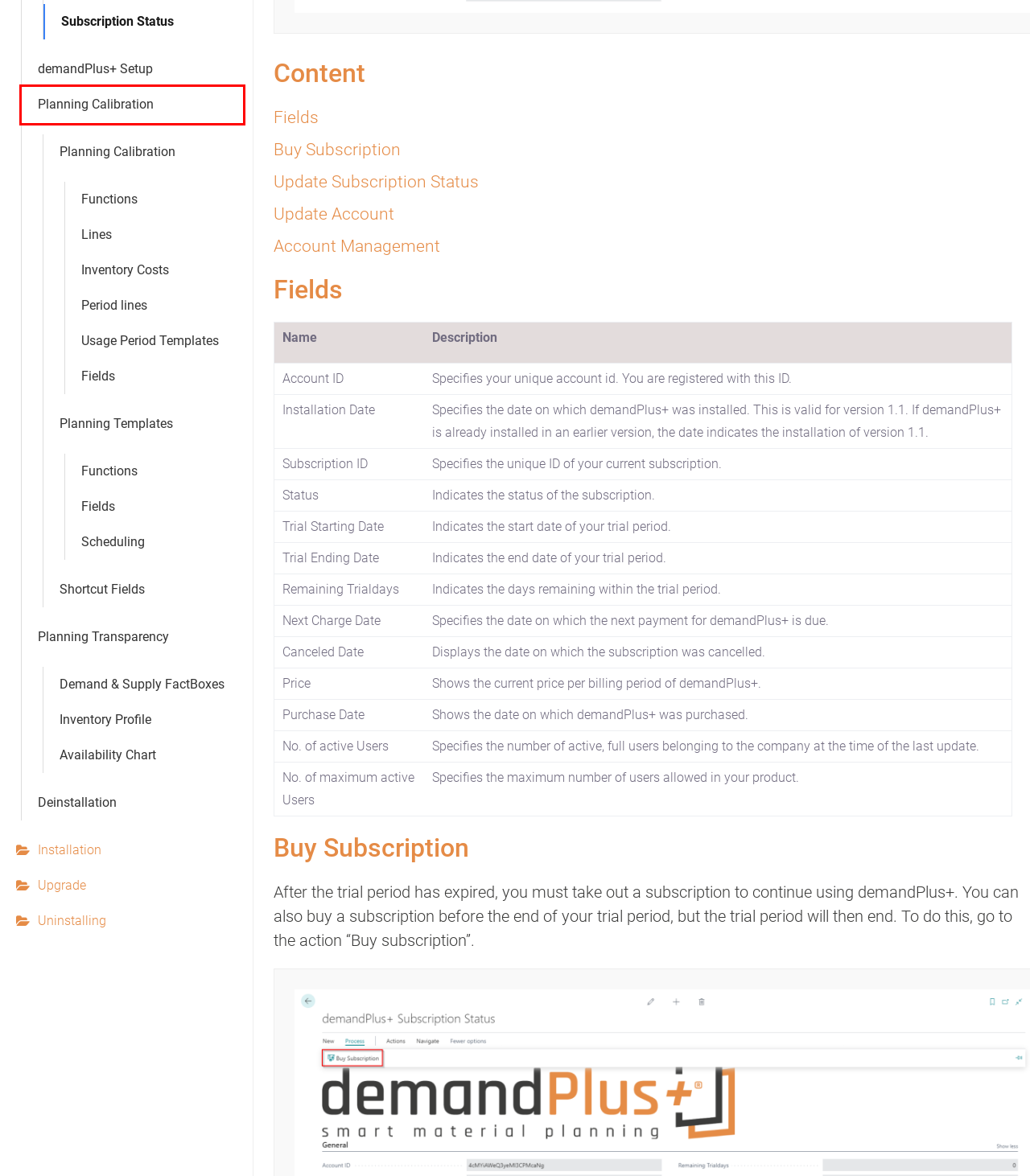You are provided with a screenshot of a webpage that includes a red rectangle bounding box. Please choose the most appropriate webpage description that matches the new webpage after clicking the element within the red bounding box. Here are the candidates:
A. Planning Transparency - demandPlus+
B. Planning Calibration - demandPlus+
C. Usage Period Templates - demandPlus+
D. Inventory Profile - demandPlus+
E. Demand & Supply FactBoxes - demandPlus+
F. Scheduling - demandPlus+
G. Uninstalling - demandPlus+
H. Inventory Costs - demandPlus+

B